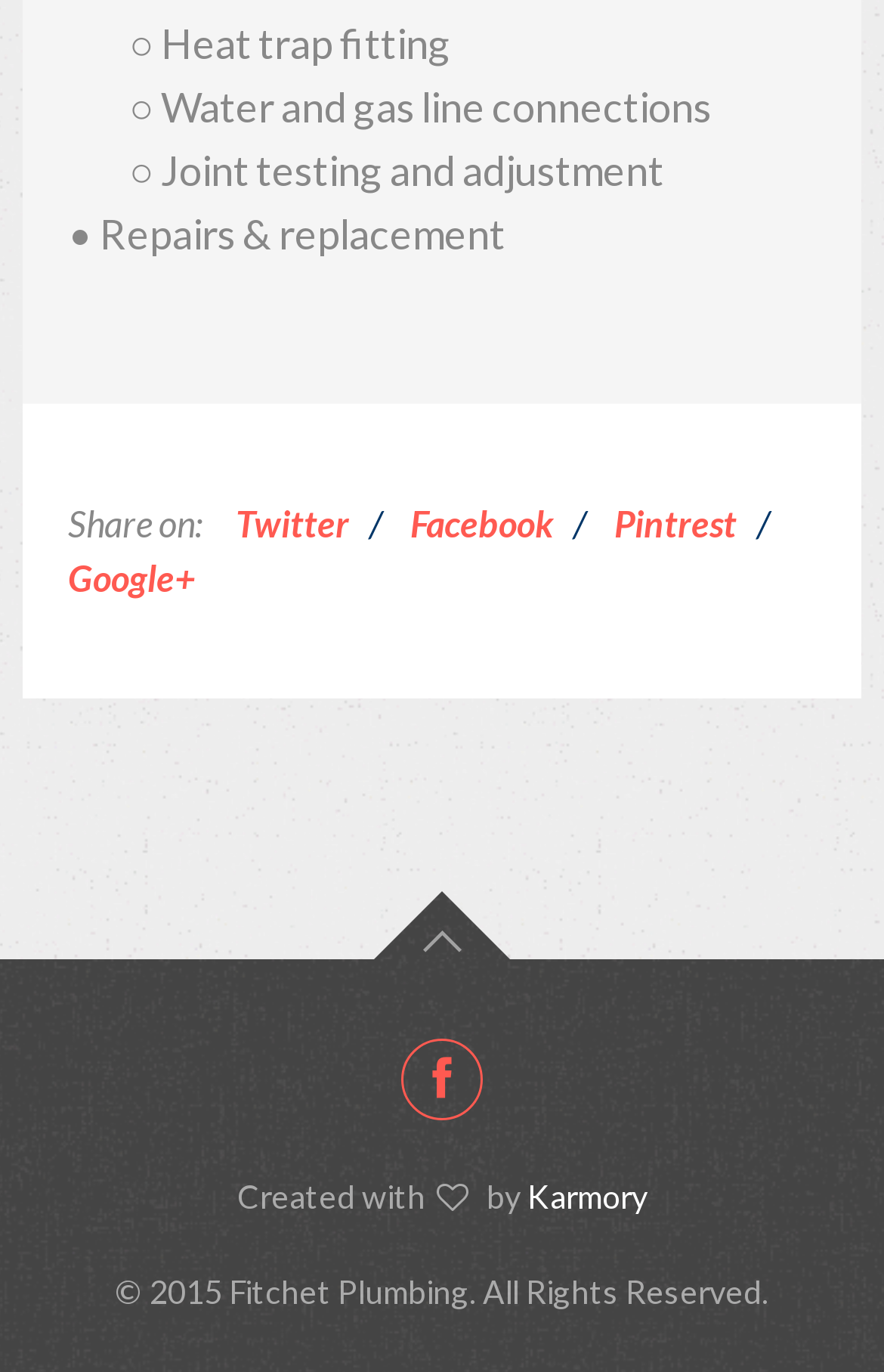Answer this question using a single word or a brief phrase:
Who created the webpage?

Karmory